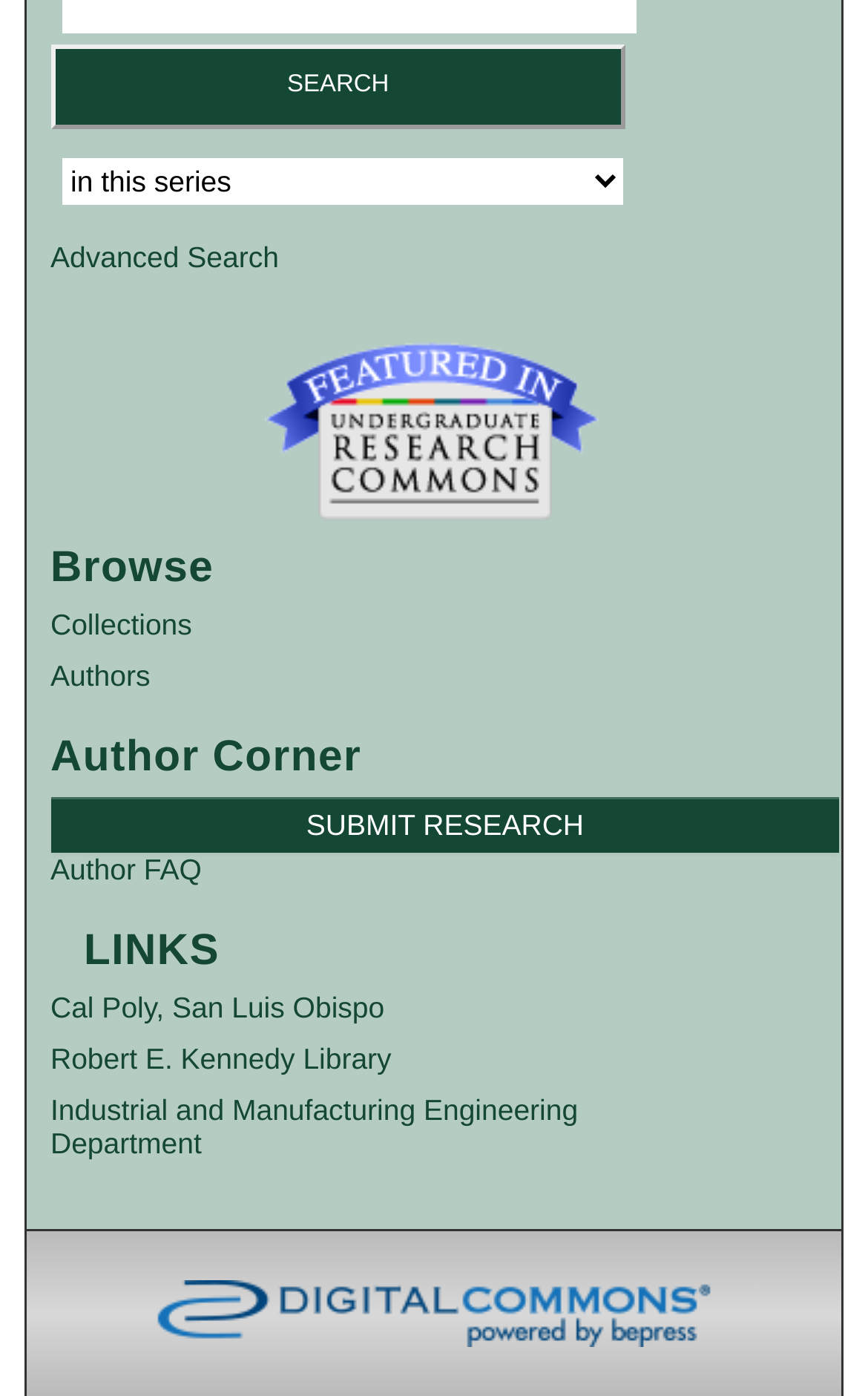Provide a one-word or short-phrase answer to the question:
What is the last link on the page?

Elsevier - Digital Commons